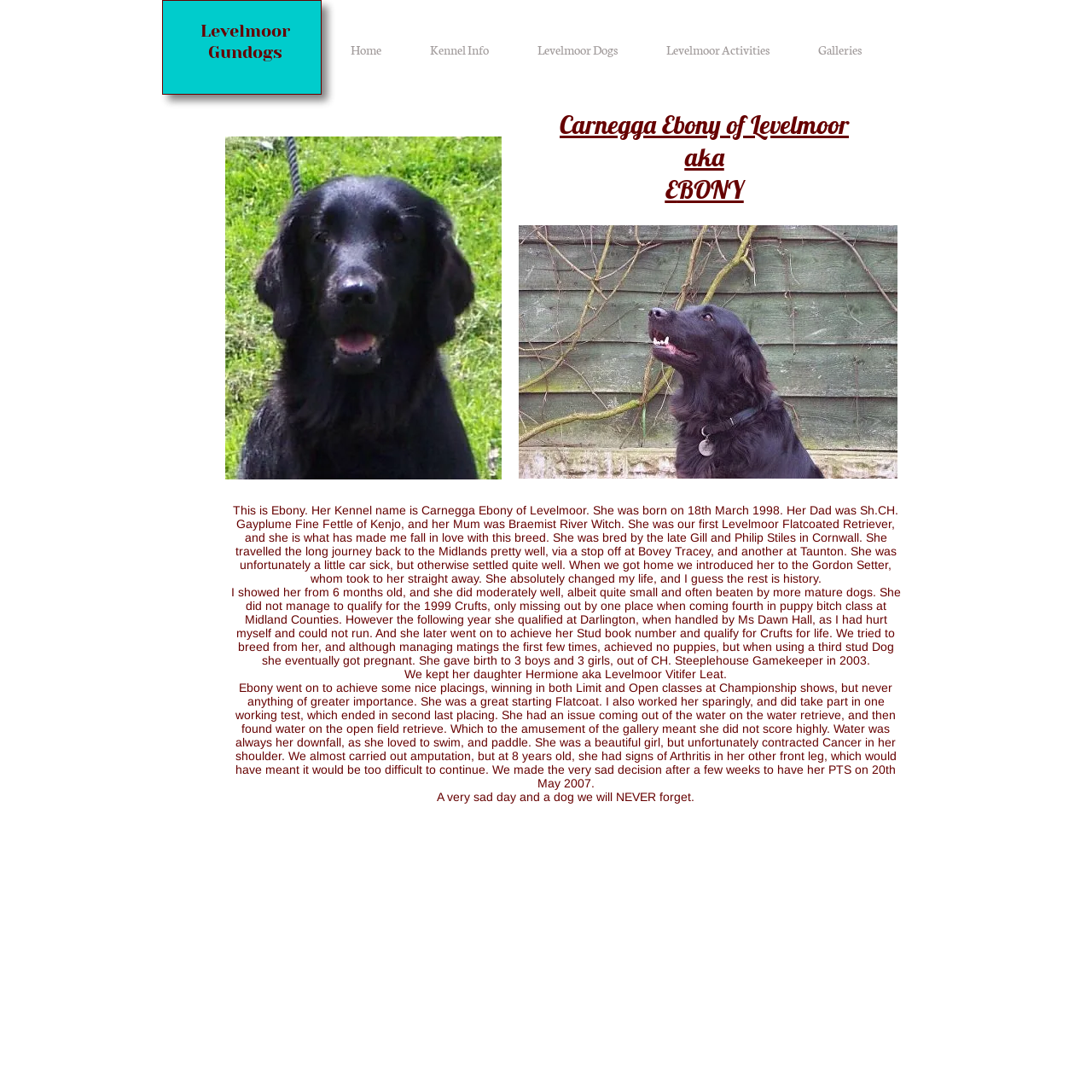Calculate the bounding box coordinates of the UI element given the description: "Levelmoor Dogs".

[0.47, 0.024, 0.588, 0.066]